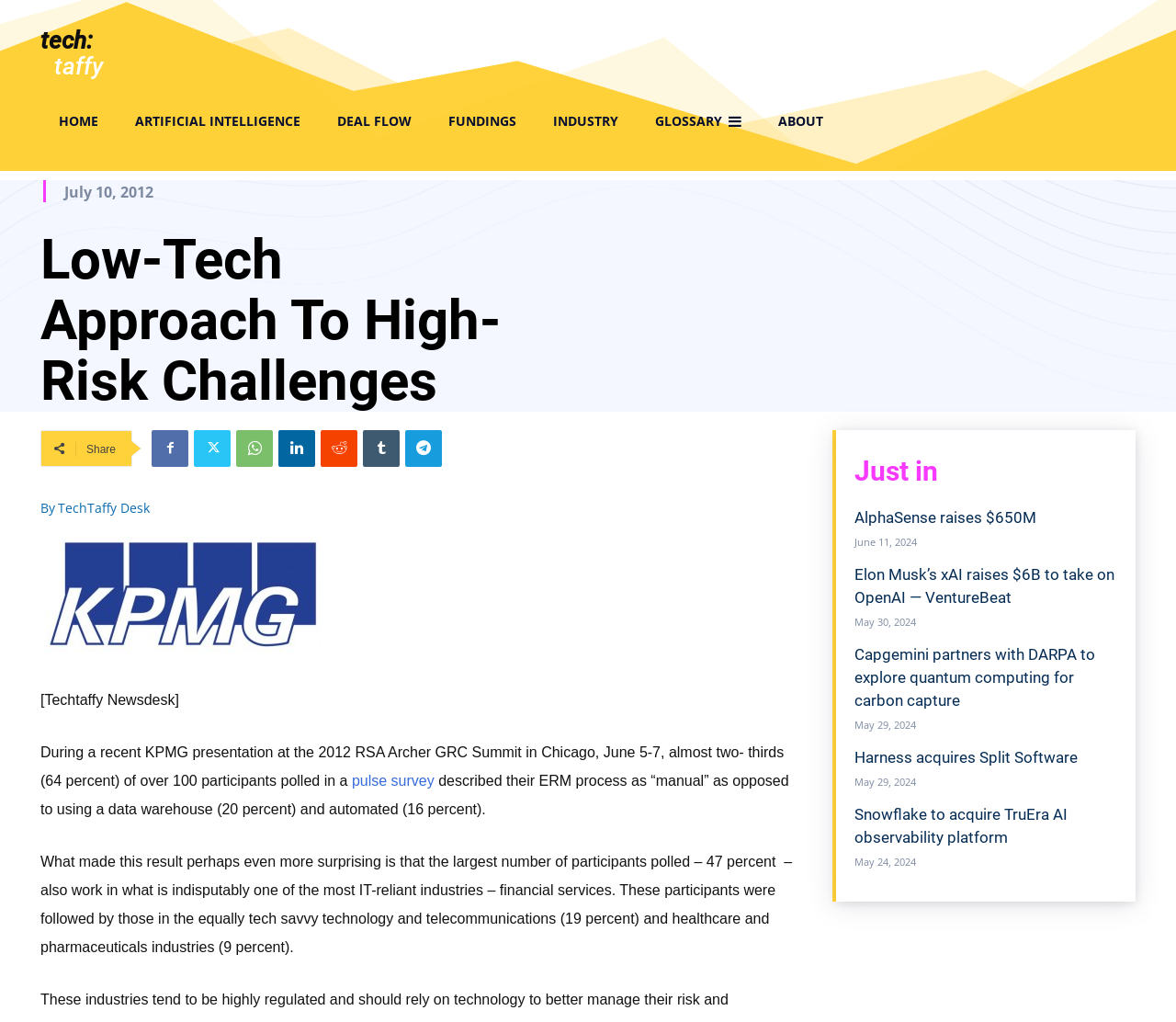Indicate the bounding box coordinates of the element that must be clicked to execute the instruction: "Click on ABOUT". The coordinates should be given as four float numbers between 0 and 1, i.e., [left, top, right, bottom].

[0.646, 0.097, 0.716, 0.14]